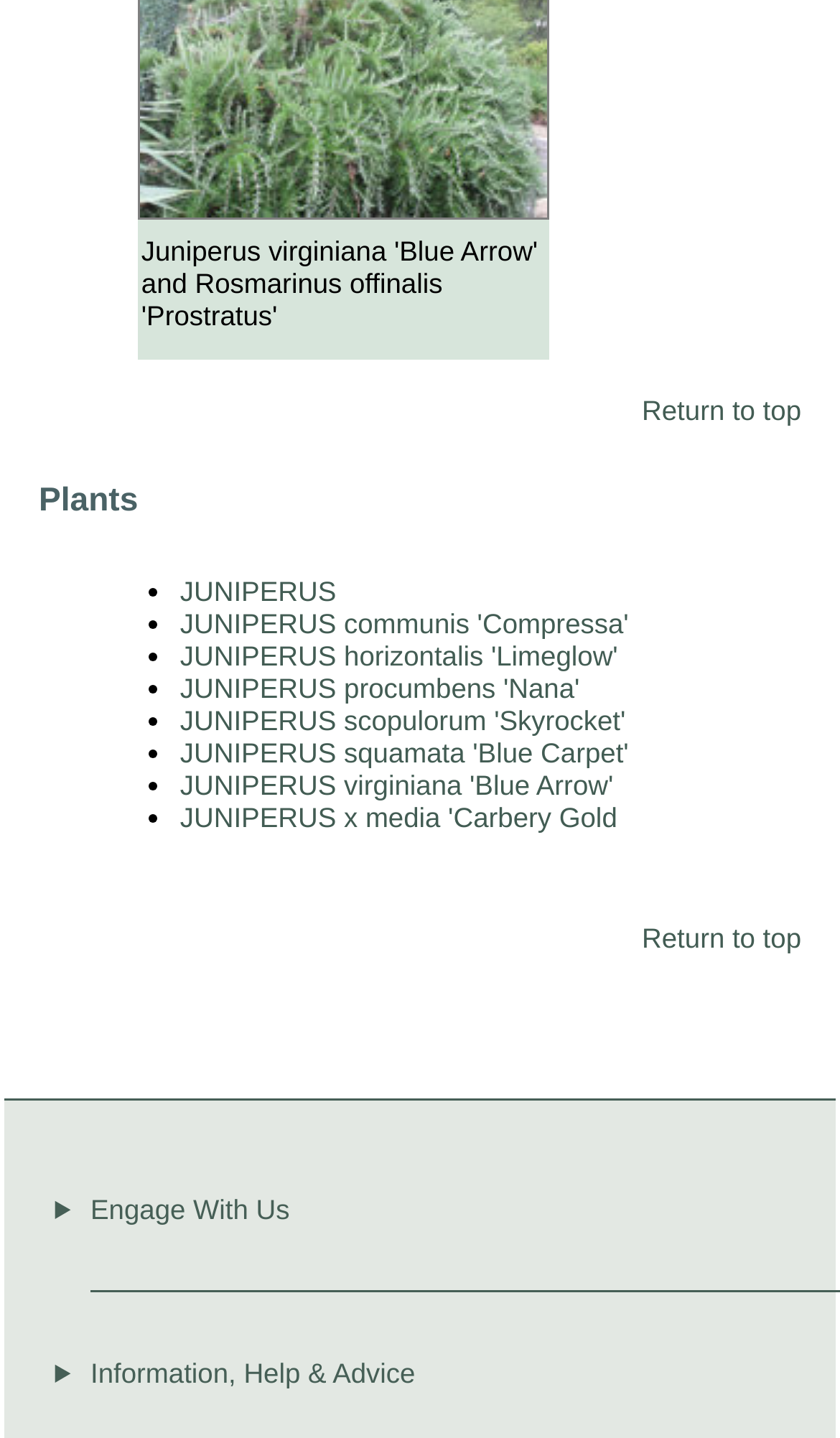Locate the bounding box coordinates of the clickable region to complete the following instruction: "click on 'JUNIPERUS virginiana 'Blue Arrow'' for more information."

[0.214, 0.535, 0.73, 0.557]